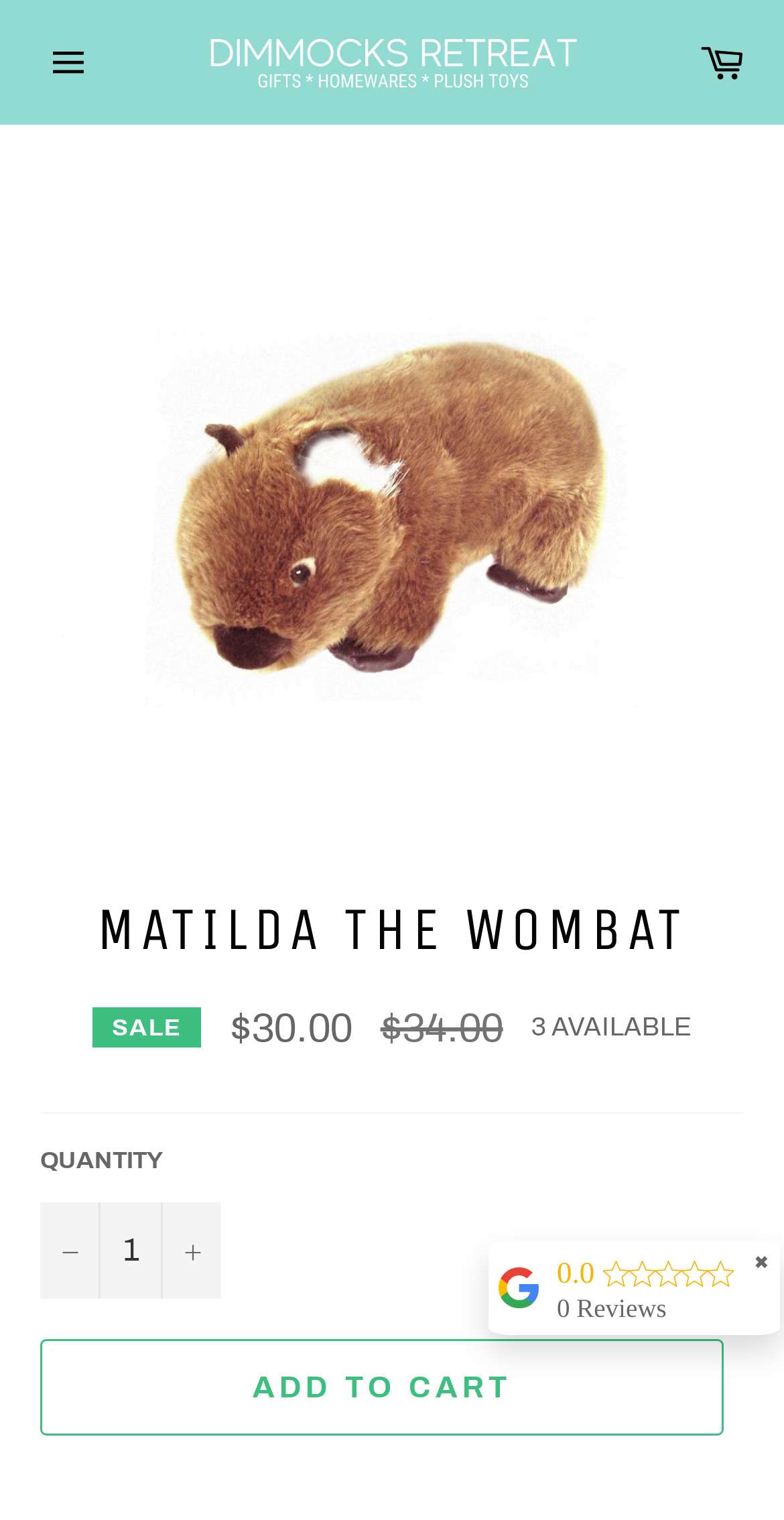Identify and provide the main heading of the webpage.

MATILDA THE WOMBAT